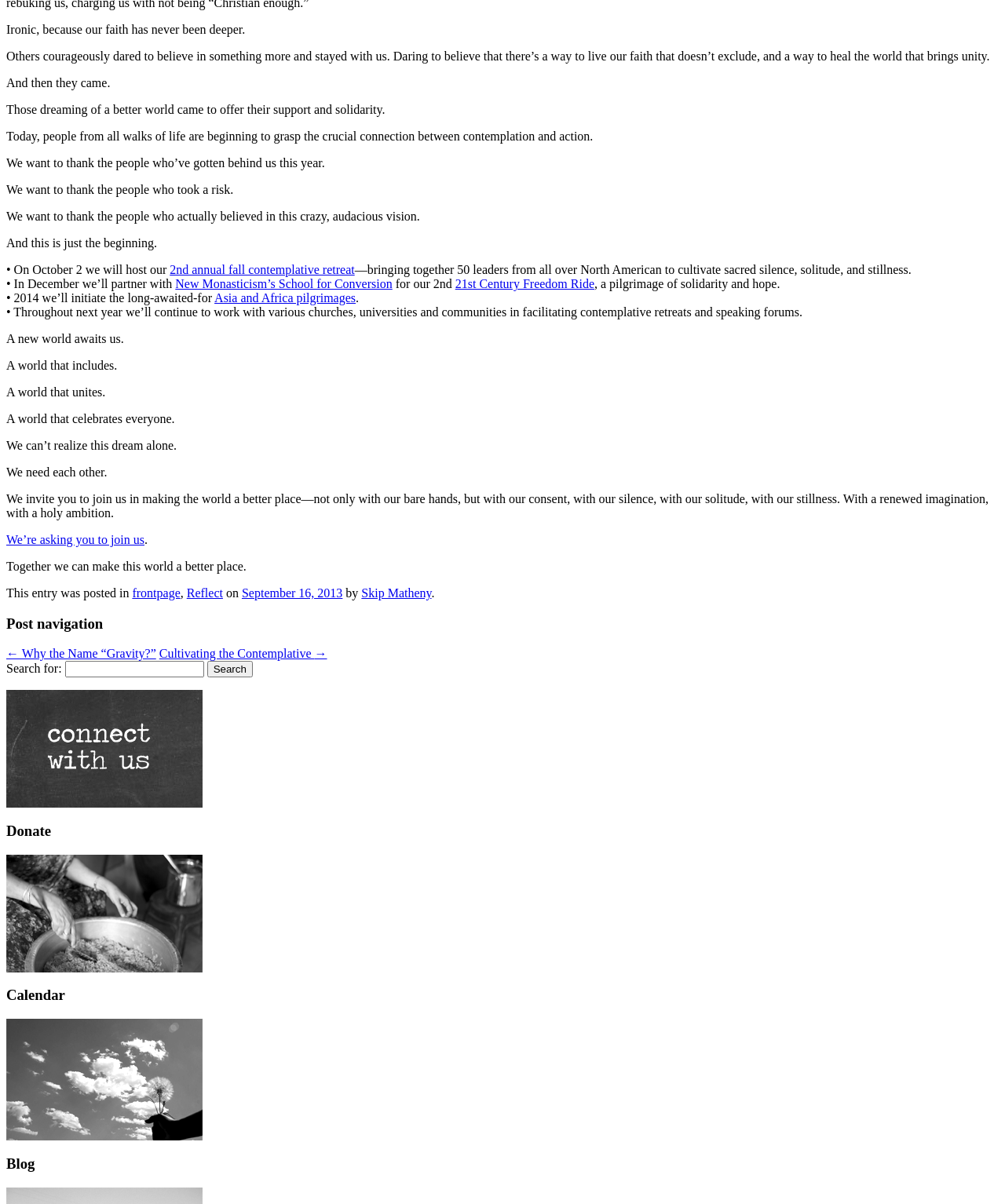Indicate the bounding box coordinates of the element that needs to be clicked to satisfy the following instruction: "Click the link to the 2nd annual fall contemplative retreat". The coordinates should be four float numbers between 0 and 1, i.e., [left, top, right, bottom].

[0.169, 0.218, 0.353, 0.229]